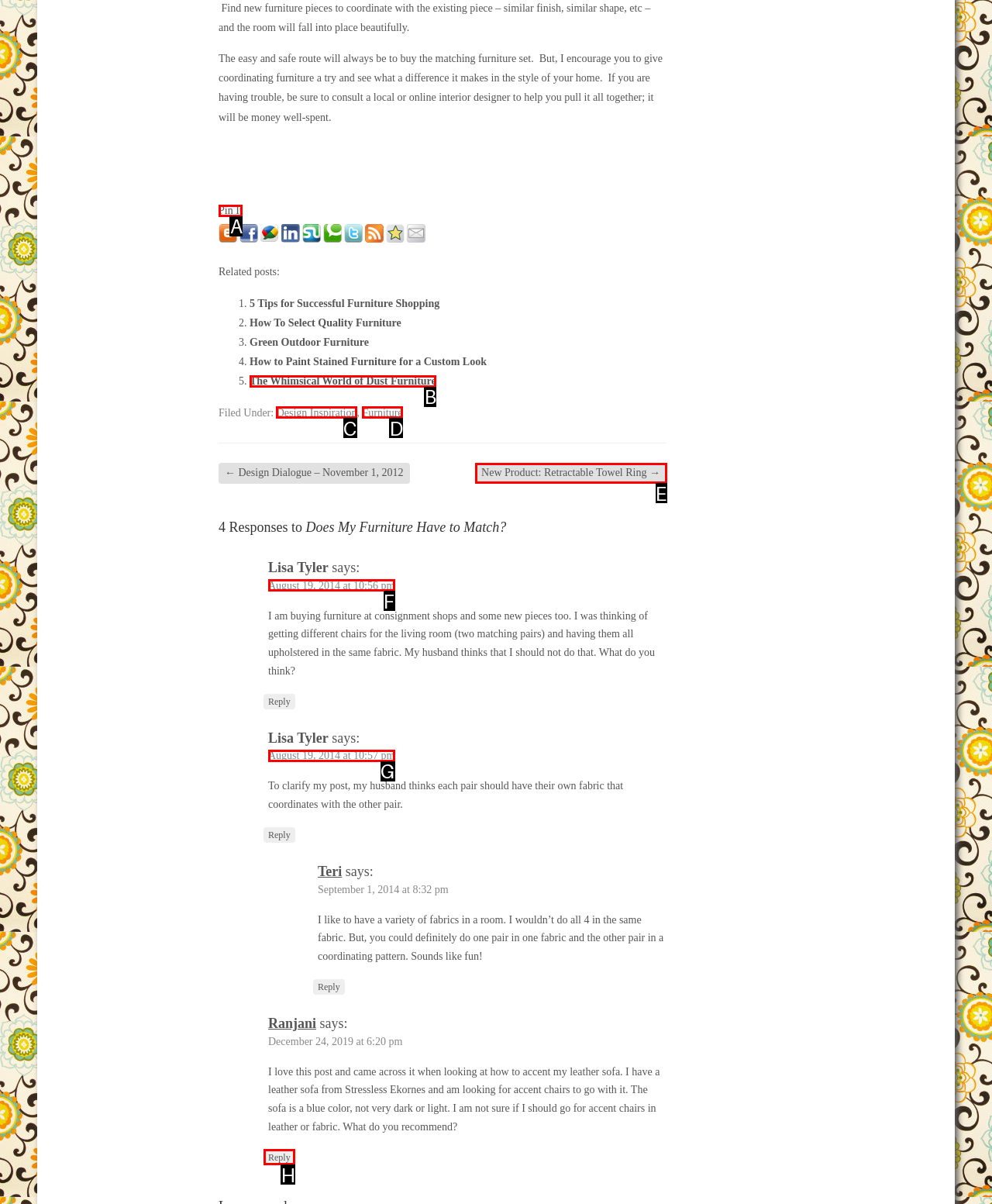Using the provided description: Design Inspiration, select the most fitting option and return its letter directly from the choices.

C